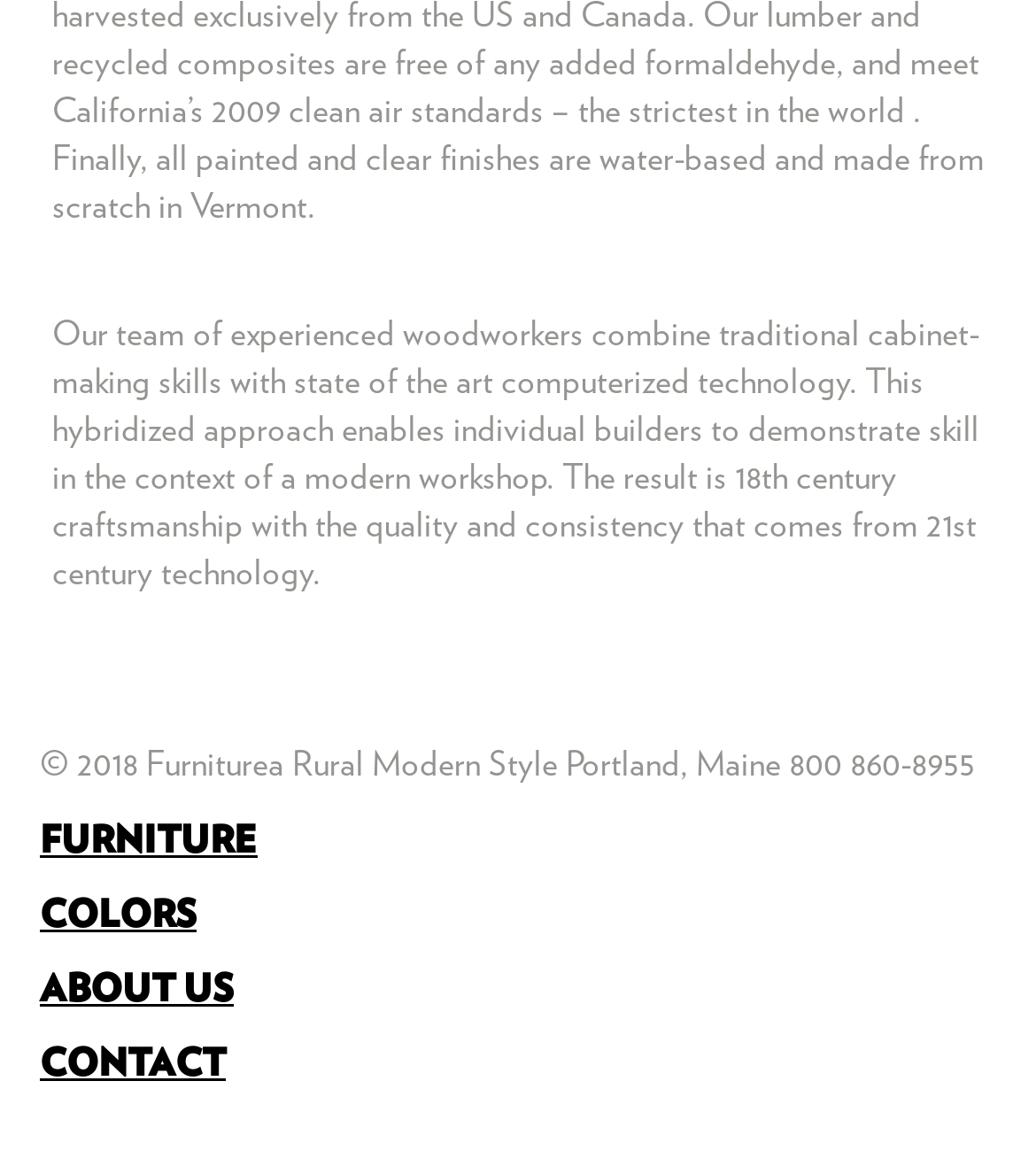Given the description: "FURNITURE", determine the bounding box coordinates of the UI element. The coordinates should be formatted as four float numbers between 0 and 1, [left, top, right, bottom].

[0.038, 0.706, 0.249, 0.738]